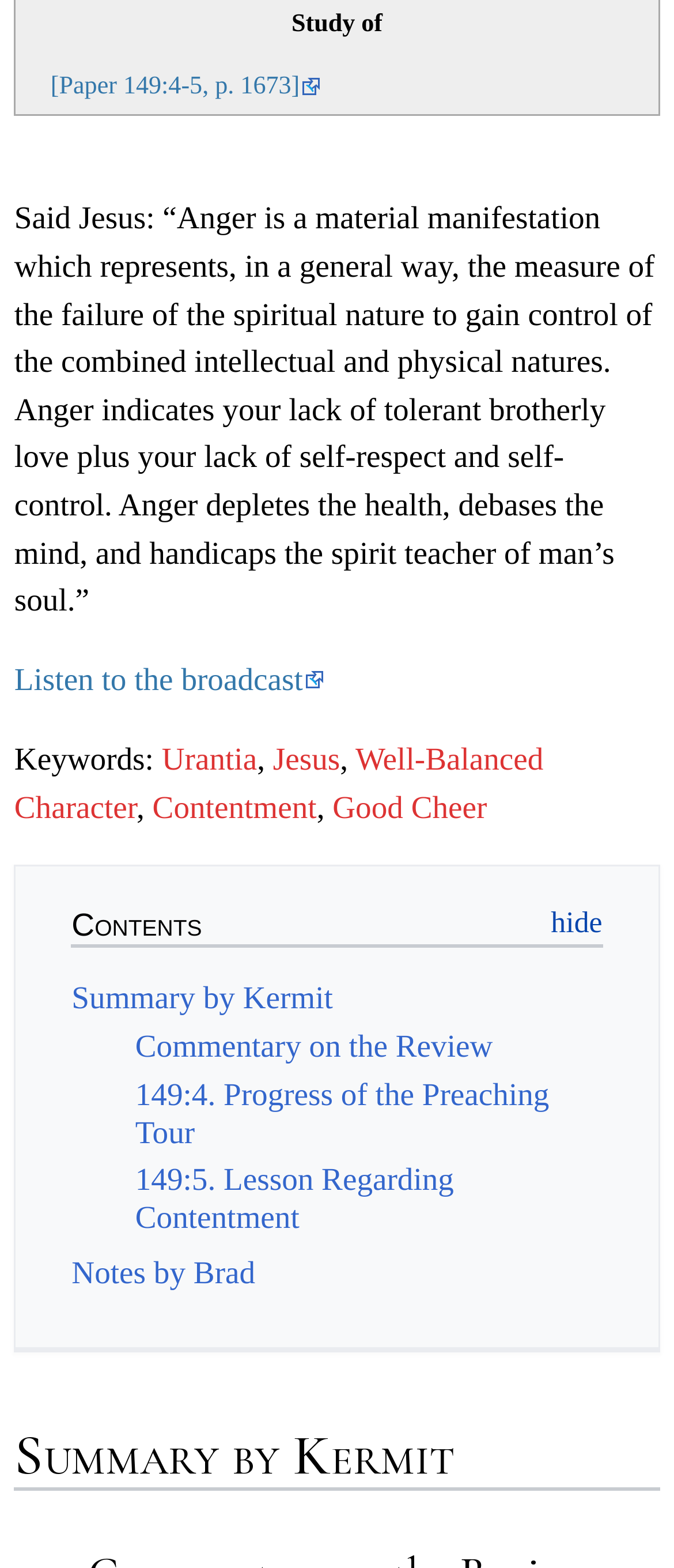Return the bounding box coordinates of the UI element that corresponds to this description: "1 Summary by Kermit". The coordinates must be given as four float numbers in the range of 0 and 1, [left, top, right, bottom].

[0.106, 0.626, 0.494, 0.648]